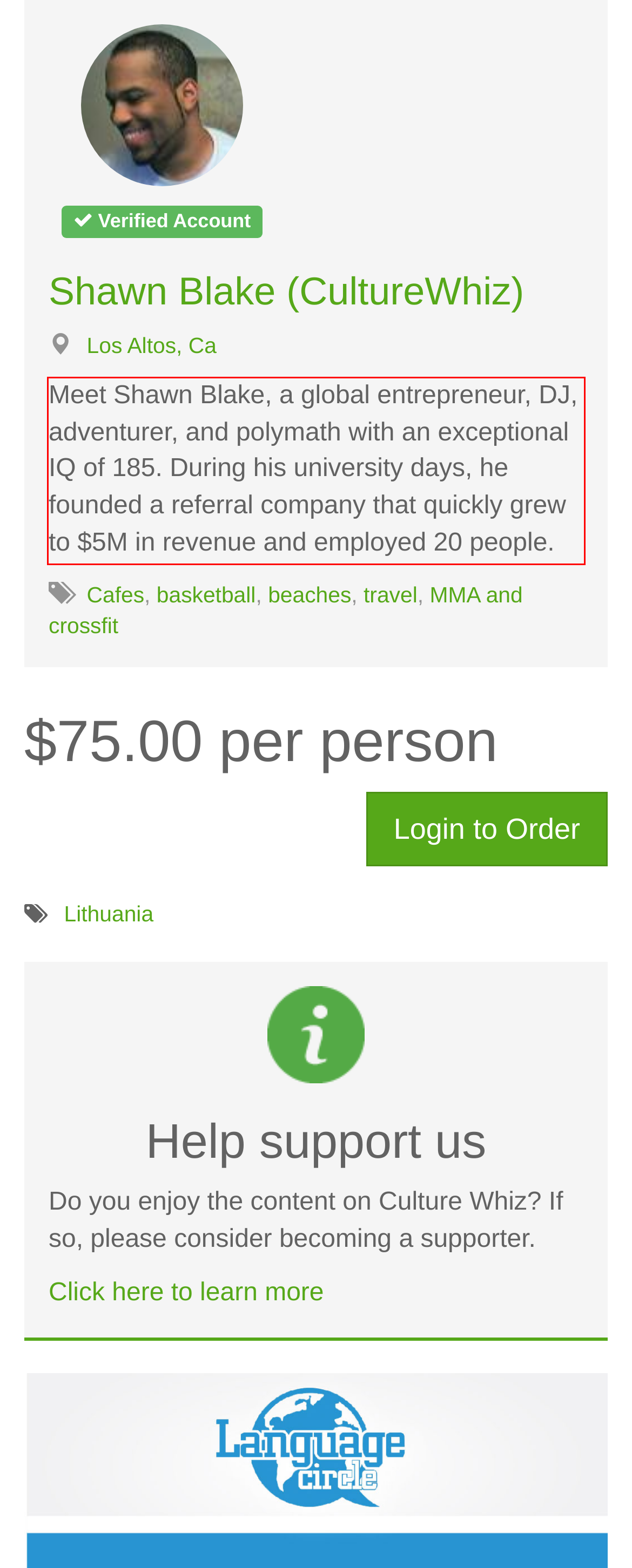Please examine the webpage screenshot containing a red bounding box and use OCR to recognize and output the text inside the red bounding box.

Meet Shawn Blake, a global entrepreneur, DJ, adventurer, and polymath with an exceptional IQ of 185. During his university days, he founded a referral company that quickly grew to $5M in revenue and employed 20 people.